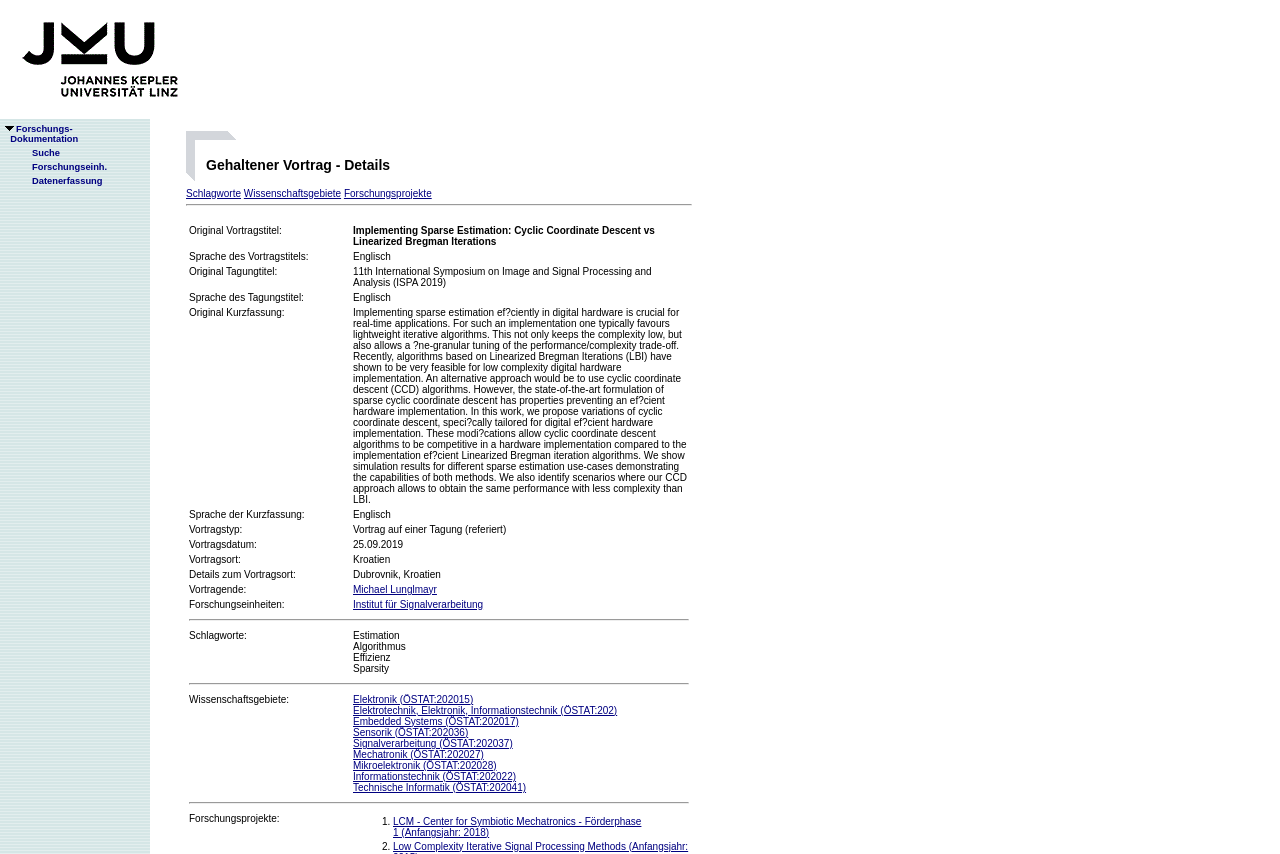Please find the bounding box coordinates of the element that you should click to achieve the following instruction: "search for something". The coordinates should be presented as four float numbers between 0 and 1: [left, top, right, bottom].

[0.012, 0.173, 0.047, 0.185]